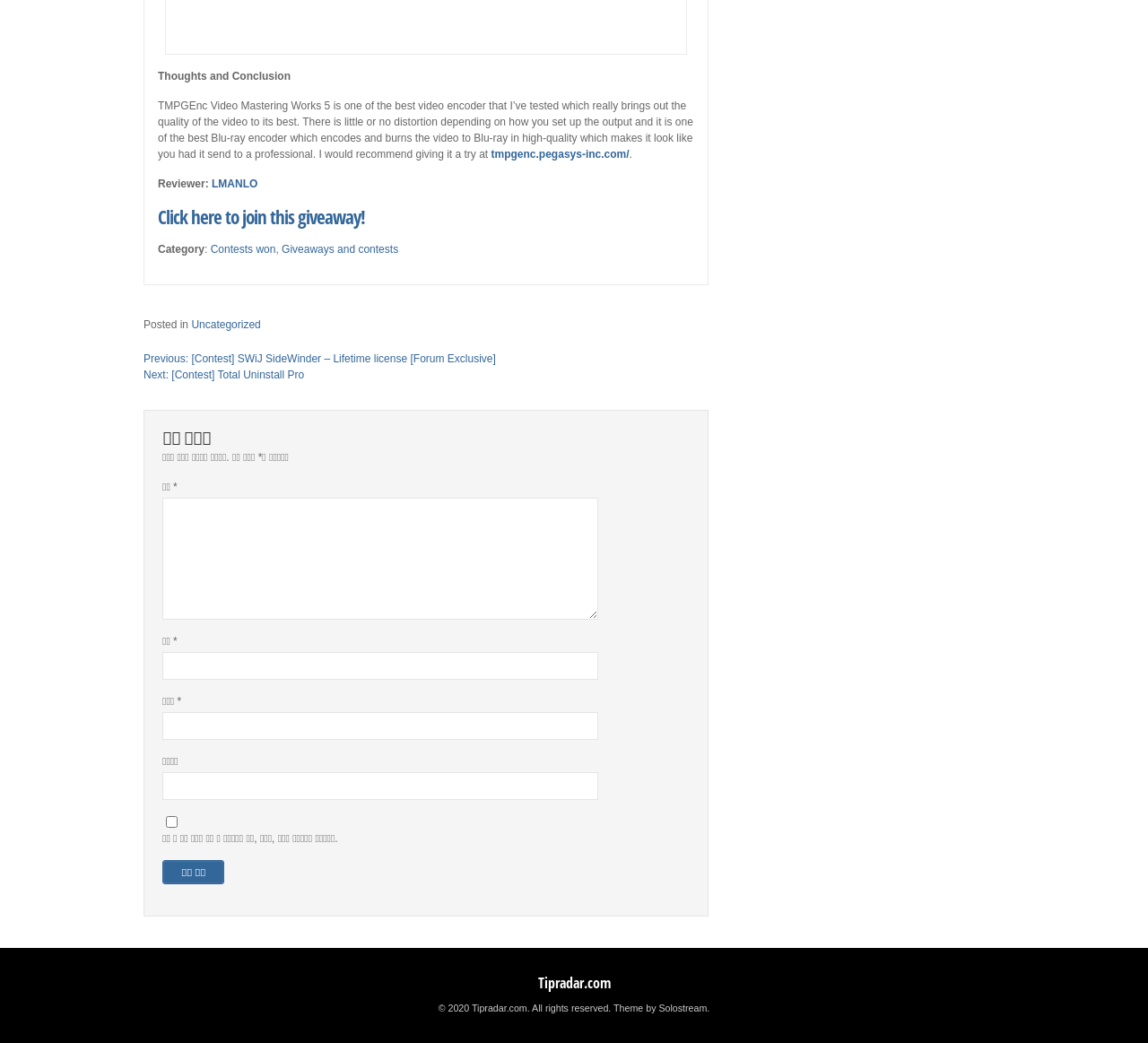Find the bounding box coordinates of the clickable region needed to perform the following instruction: "Click on the previous post". The coordinates should be provided as four float numbers between 0 and 1, i.e., [left, top, right, bottom].

[0.125, 0.338, 0.432, 0.35]